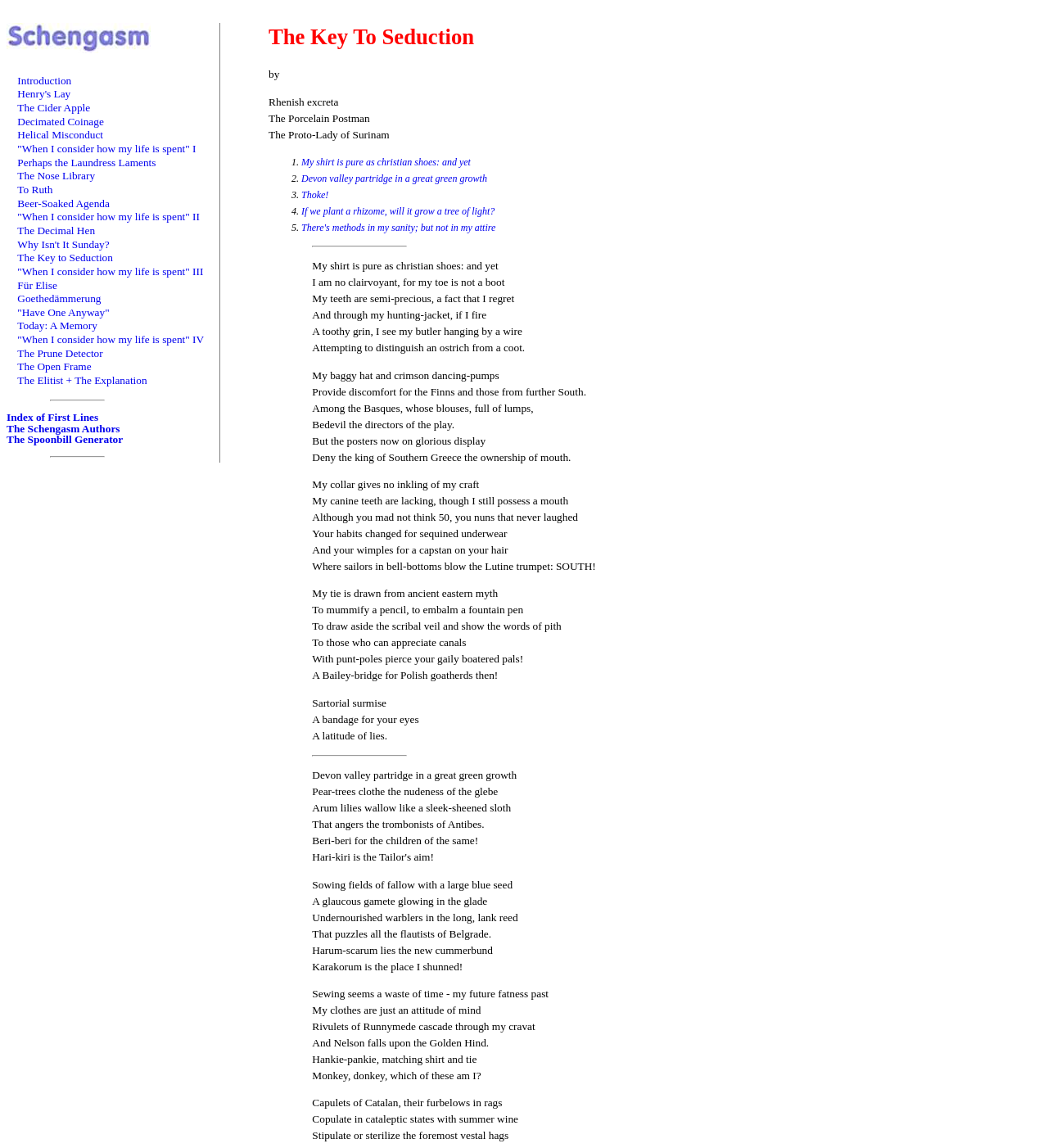Please specify the bounding box coordinates of the region to click in order to perform the following instruction: "View Index of First Lines".

[0.006, 0.358, 0.094, 0.369]